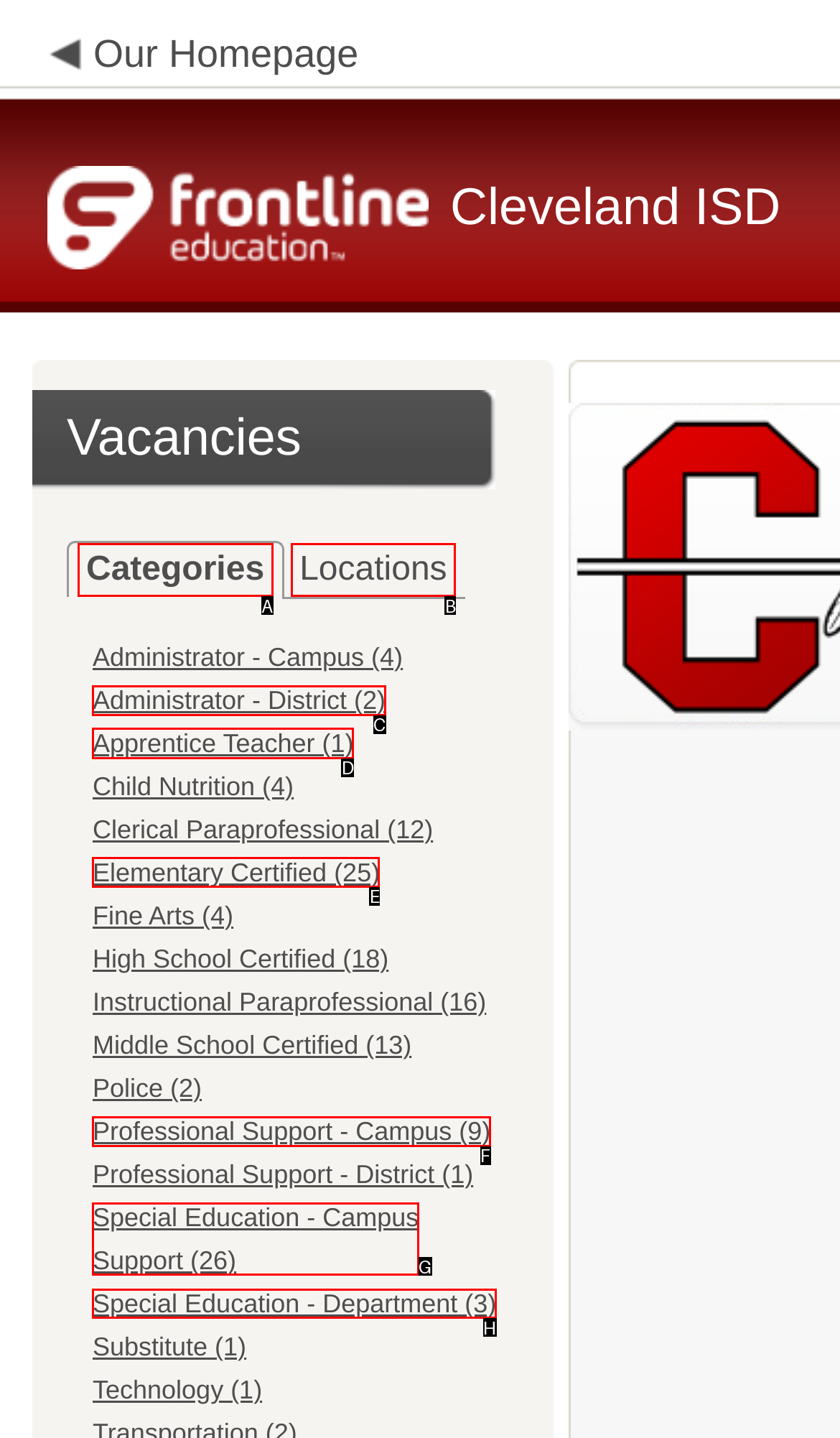Look at the highlighted elements in the screenshot and tell me which letter corresponds to the task: browse 'Elementary Certified' job openings.

E